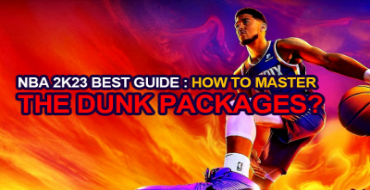Give a thorough caption of the image, focusing on all visible elements.

This vibrant image serves as the cover for the "NBA 2K23 Best Guide: How to Master the Dunk Packages?" The dynamic artwork captures an athletic basketball player in mid-air, showcasing an impressive dunk while holding a basketball. The bold text overlay emphasizes the guide's purpose, asking how to master the various dunk packages available within the game. The fiery background adds to the energy of the scene, signaling excitement and action, which is reflective of the game's high-energy gameplay. This visual invites players to explore detailed strategies and tips to enhance their dunking skills in NBA 2K23.